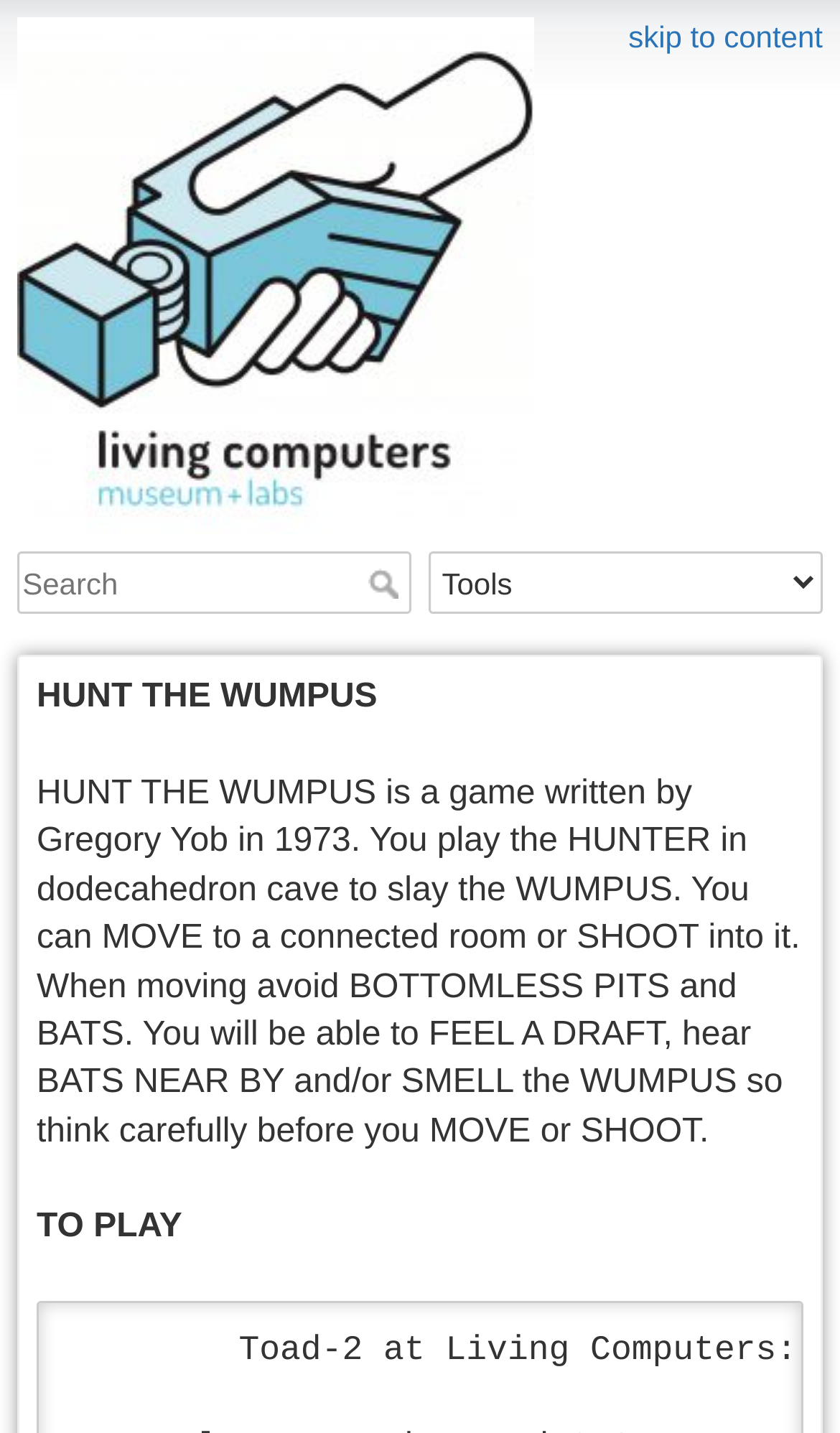What is the name of the game described on this webpage?
Examine the image and give a concise answer in one word or a short phrase.

HUNT THE WUMPUS